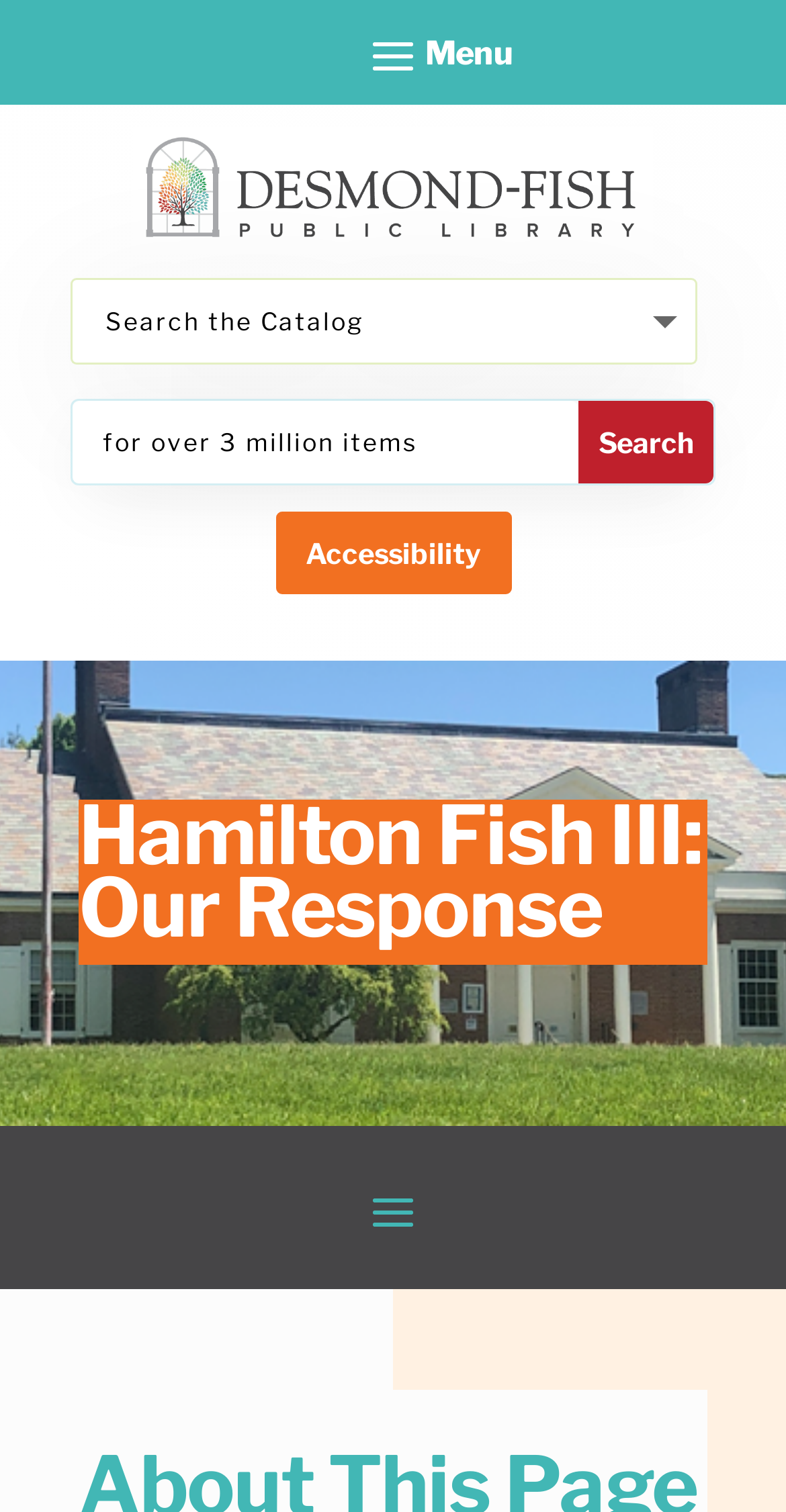Answer the question below with a single word or a brief phrase: 
What is the relationship between the image and the link?

They are adjacent